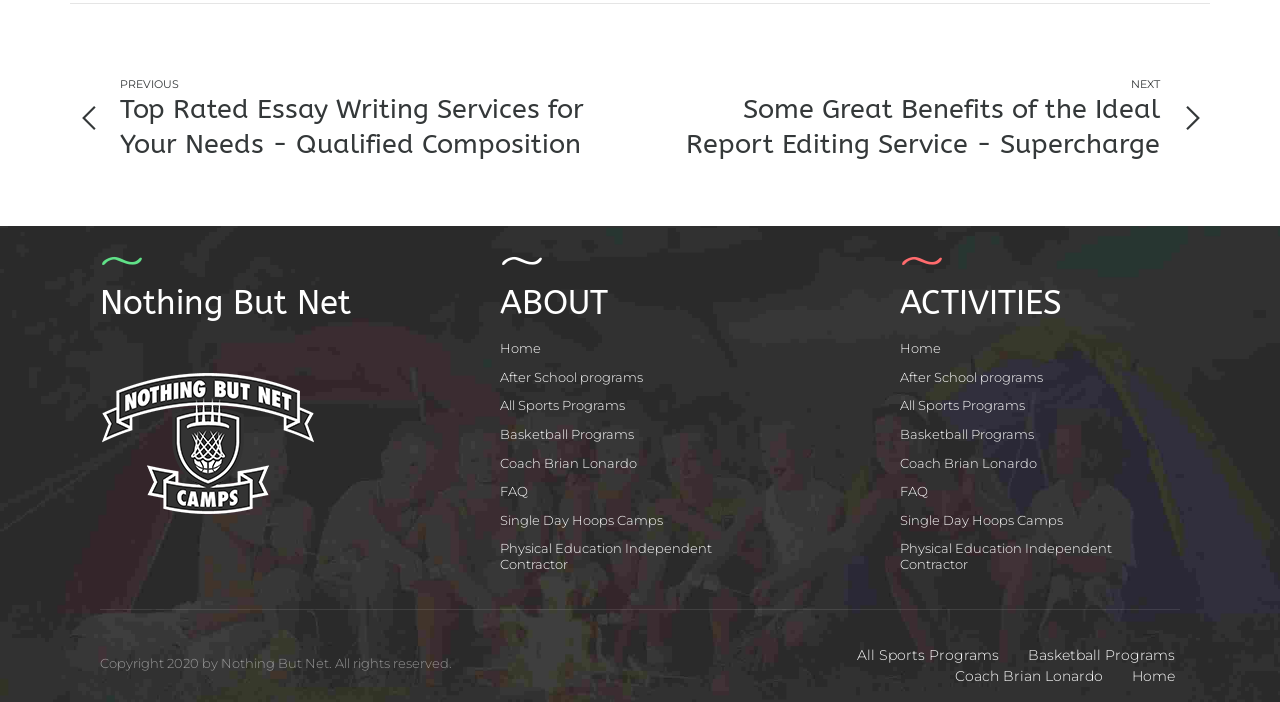Could you locate the bounding box coordinates for the section that should be clicked to accomplish this task: "go to next page".

[0.516, 0.083, 0.945, 0.254]